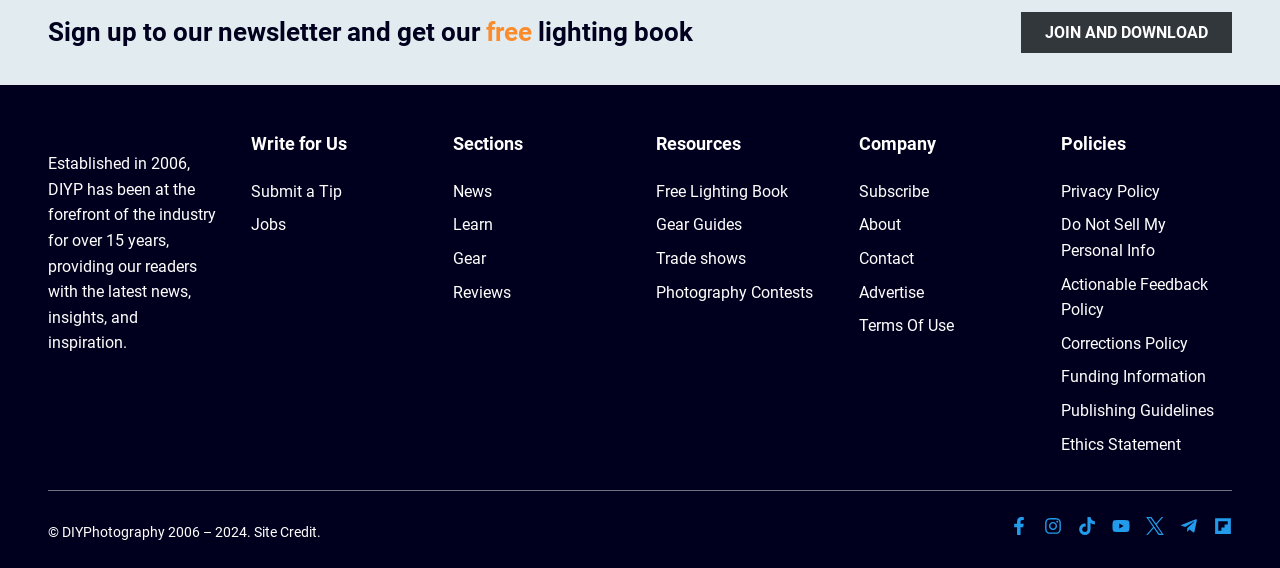Using the element description: "Join and download", determine the bounding box coordinates. The coordinates should be in the format [left, top, right, bottom], with values between 0 and 1.

[0.798, 0.02, 0.962, 0.094]